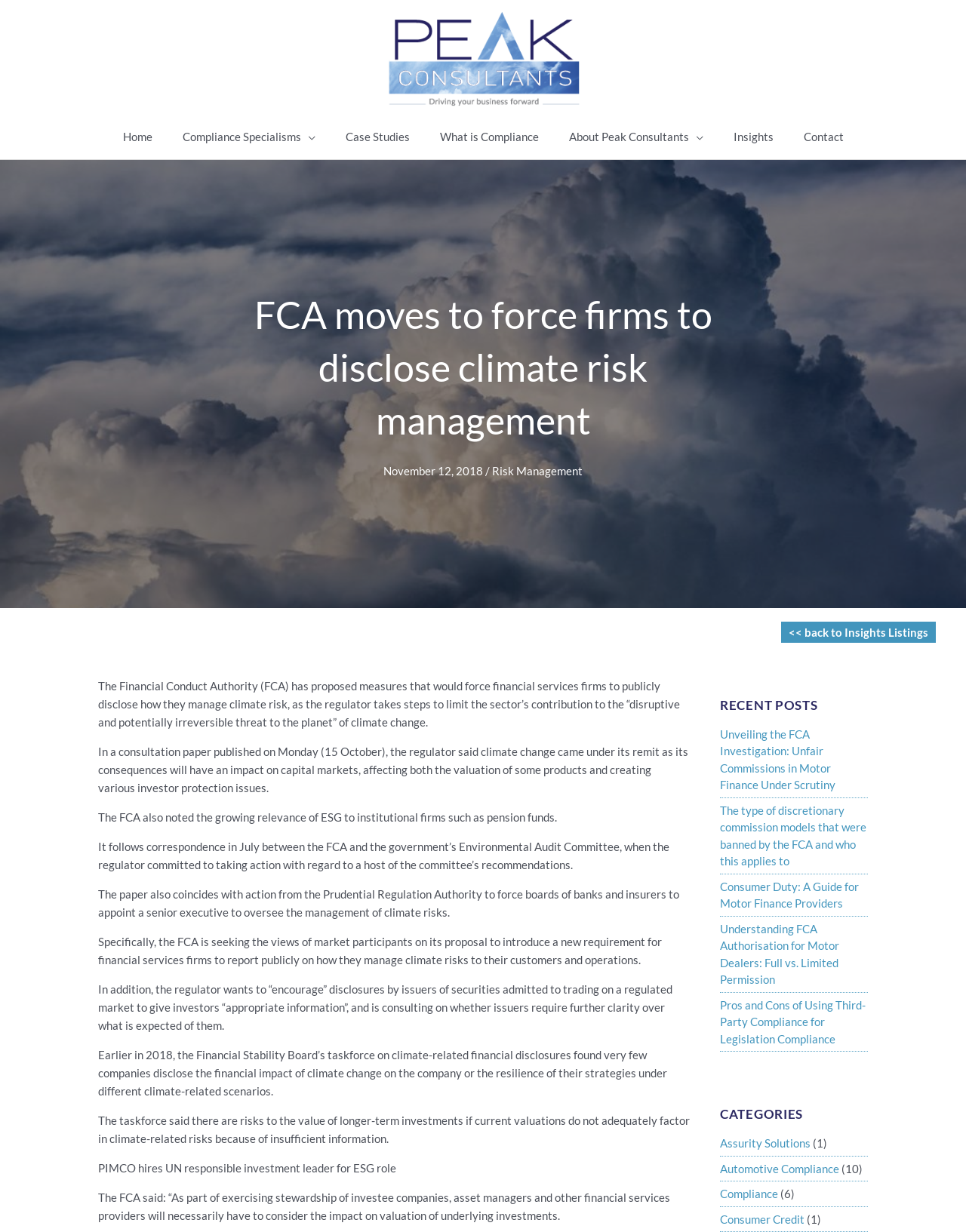Please mark the bounding box coordinates of the area that should be clicked to carry out the instruction: "Read Essays On Dharma".

None